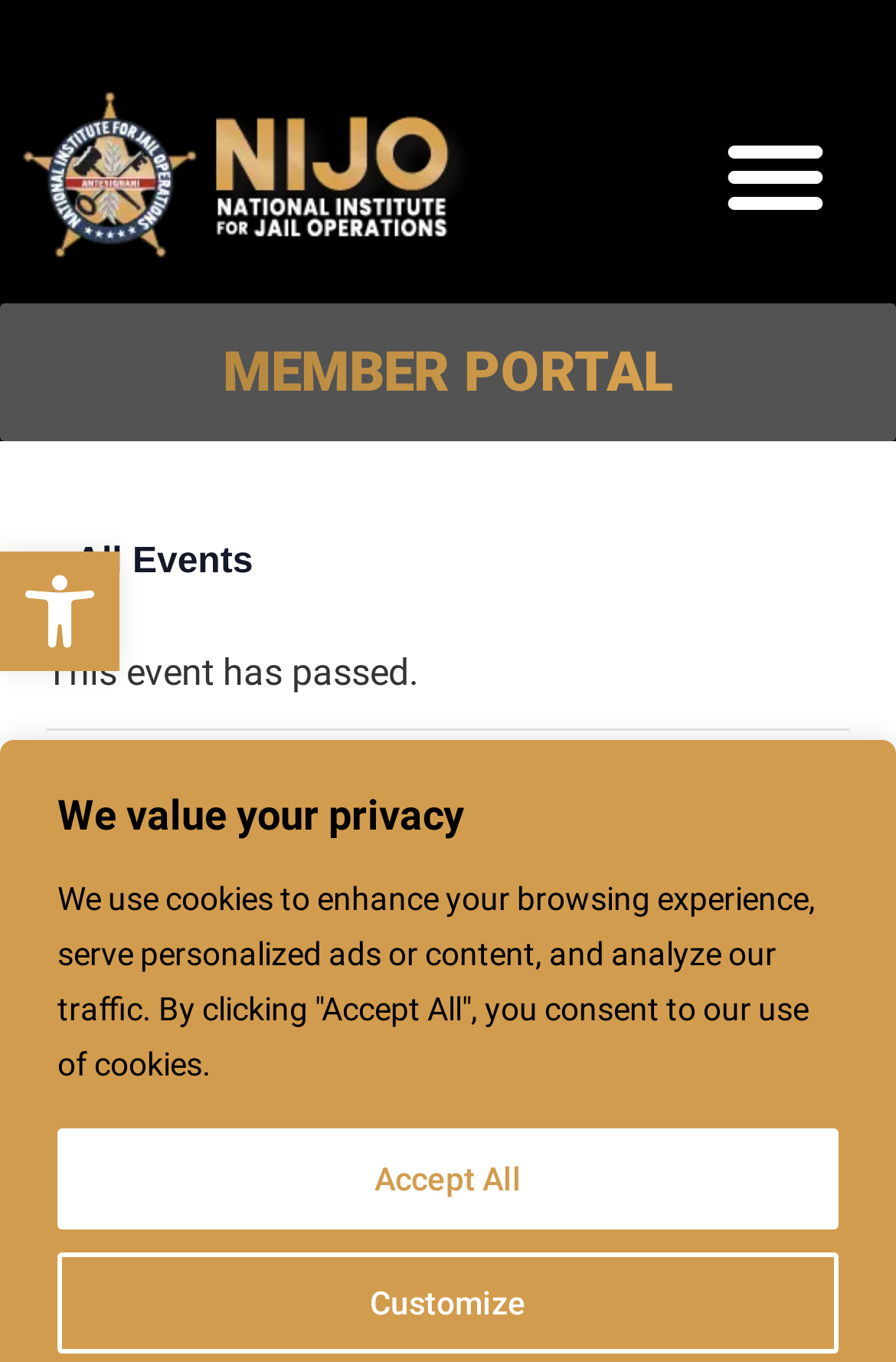Identify the bounding box of the UI component described as: "Phalcon".

None